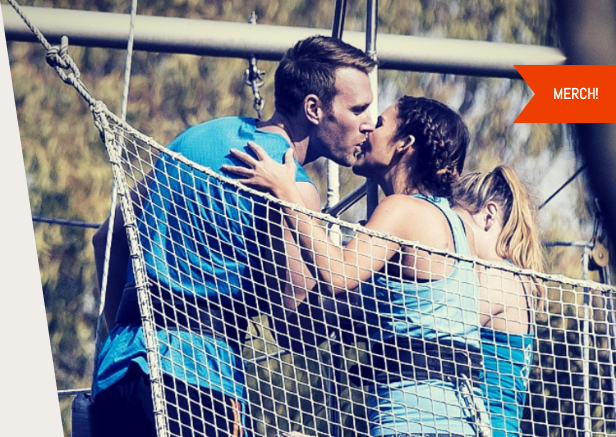Describe the image with as much detail as possible.

The image captures a joyful and intimate moment on a flying trapeze board, where two individuals, dressed in matching blue circus attire, lean in for a kiss amidst the thrill of the performance. They are surrounded by a safety net, symbolizing both the excitement and support of circus arts. In the background, another participant watches, enhancing the sense of camaraderie. Bright sunlight illuminates the scene, creating a warm atmosphere that underscores the adventurous spirit of the activity. A prominent label in the corner reads "MERCH!", indicating a focus on circus-related merchandise, possibly inviting viewers to explore products that embody the fun and connection found in these unique experiences. This image beautifully showcases the blend of adventure and affection that defines moments at Circus Arts Australia.